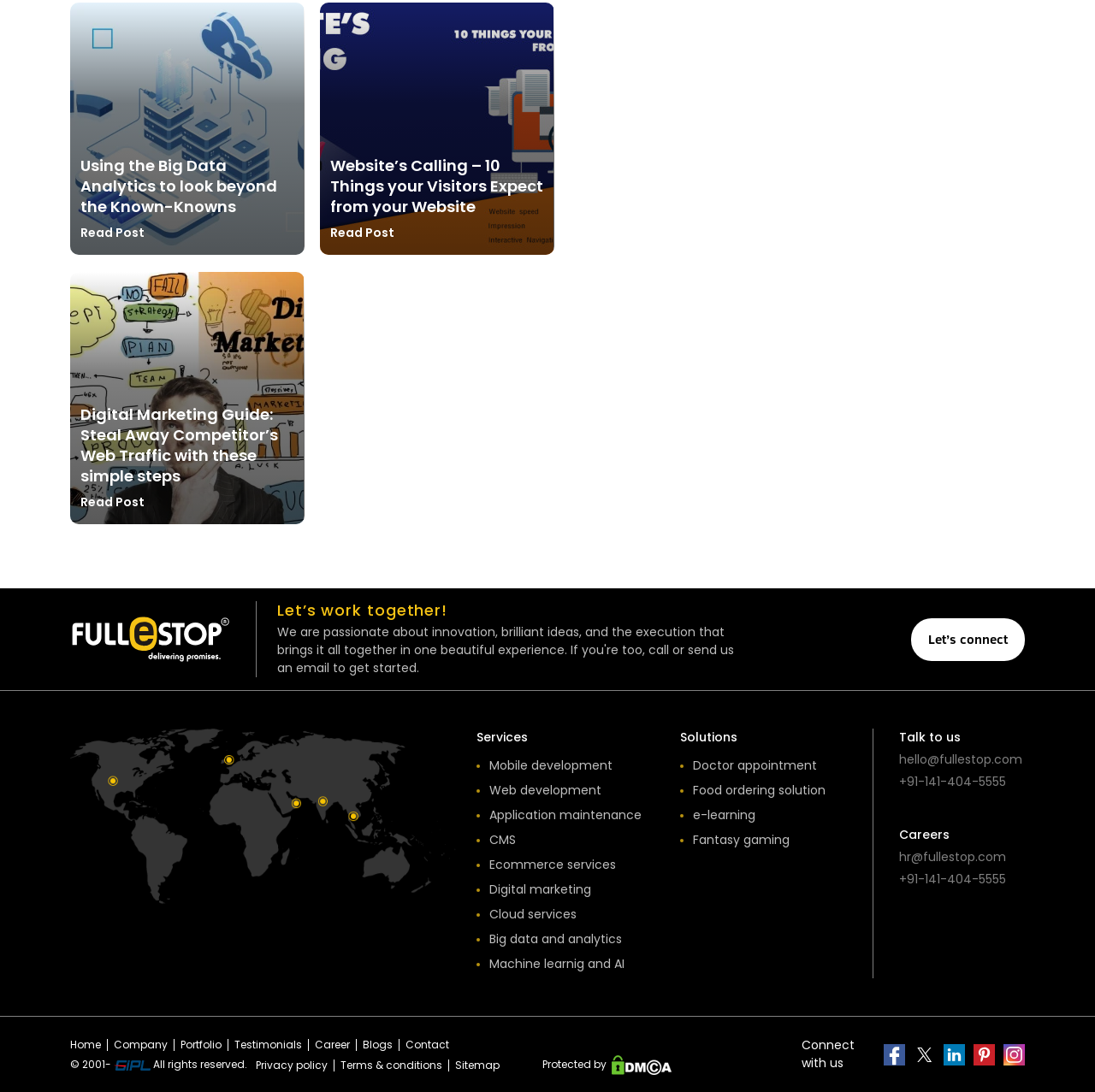Determine the bounding box coordinates of the clickable region to follow the instruction: "Click on the 'Services' link".

[0.435, 0.668, 0.602, 0.684]